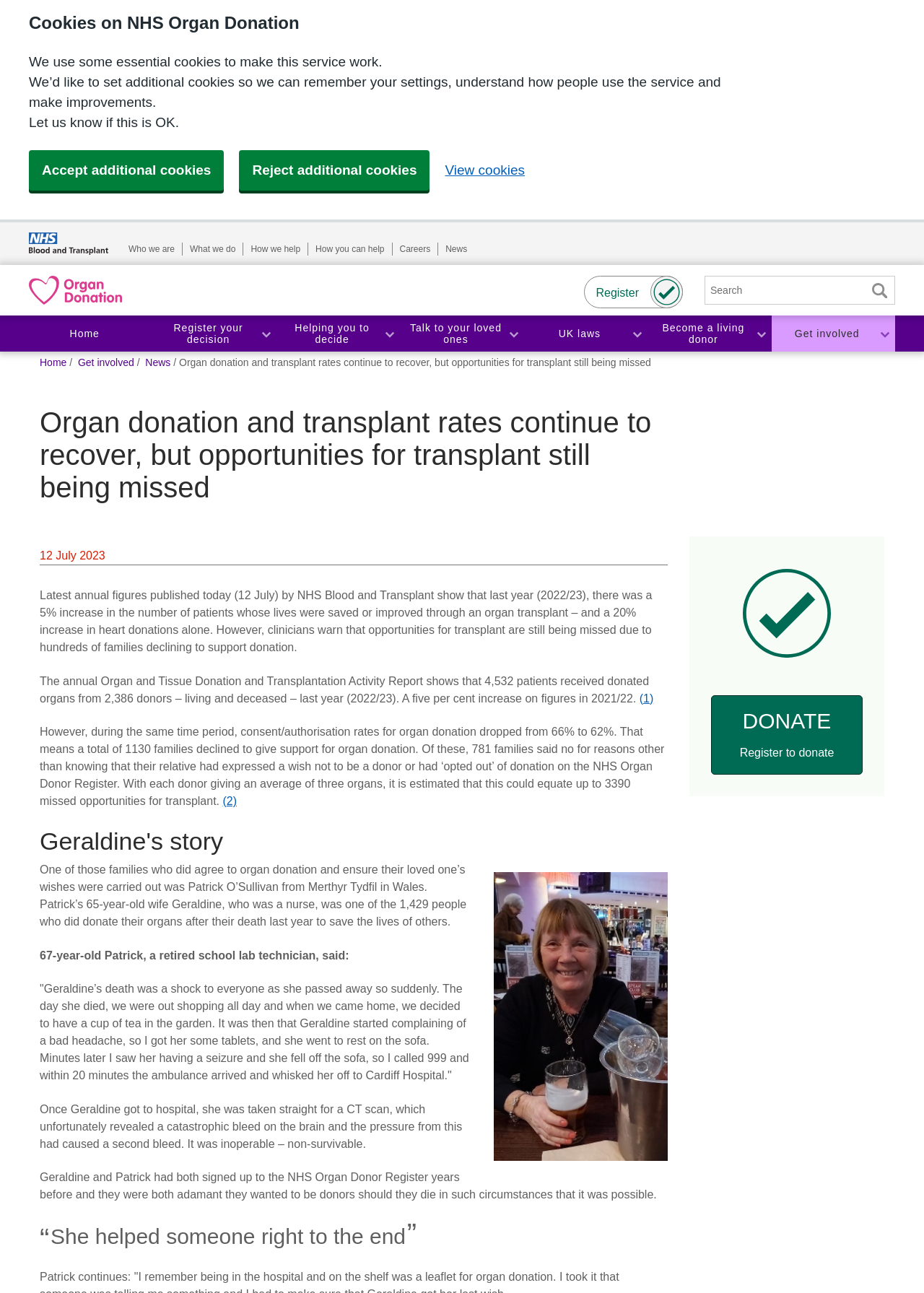Please find the bounding box for the following UI element description. Provide the coordinates in (top-left x, top-left y, bottom-right x, bottom-right y) format, with values between 0 and 1: Who we are

[0.139, 0.187, 0.189, 0.197]